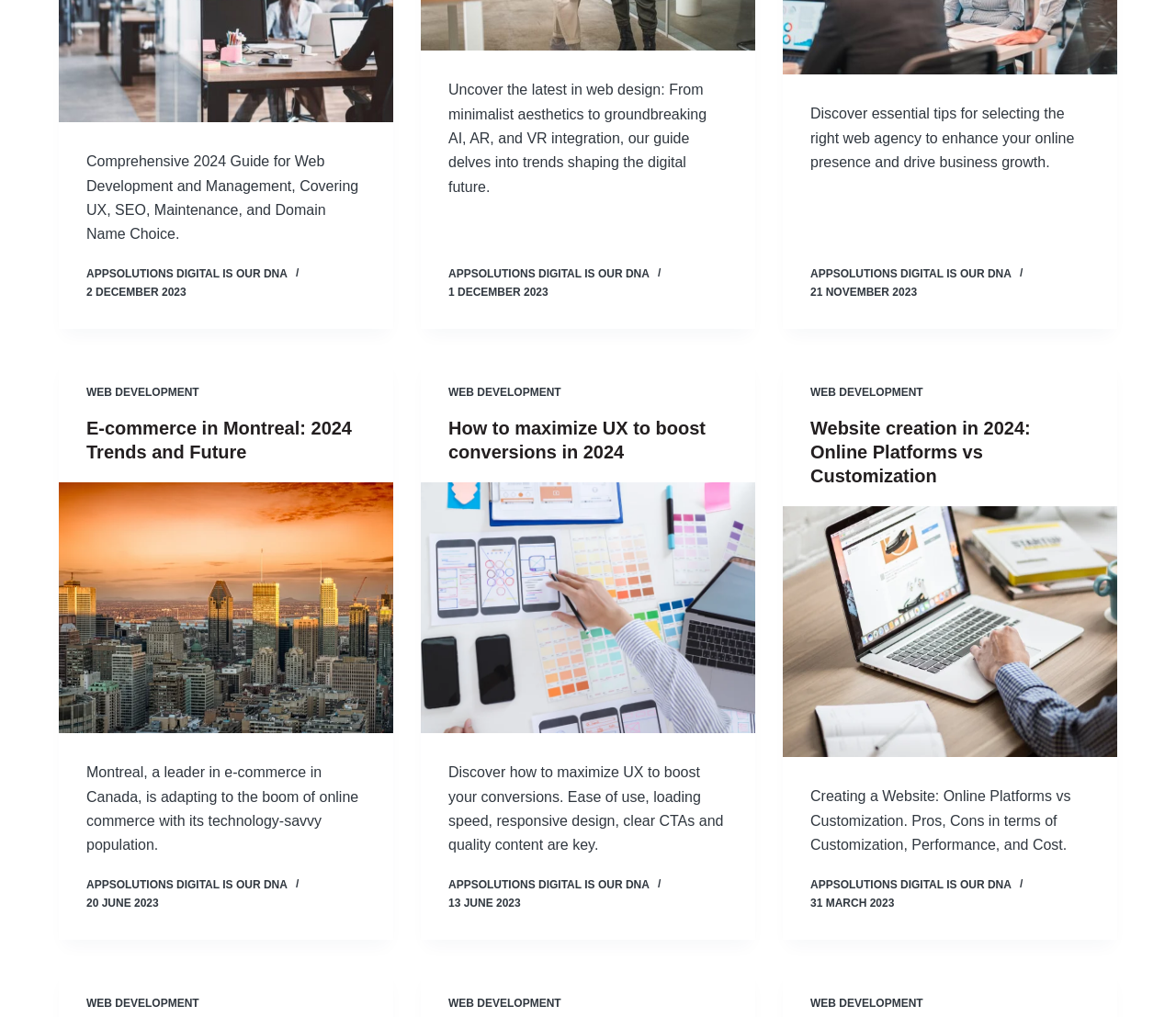From the webpage screenshot, predict the bounding box coordinates (top-left x, top-left y, bottom-right x, bottom-right y) for the UI element described here: AppSolutions Digital is Our DNA

[0.381, 0.263, 0.552, 0.275]